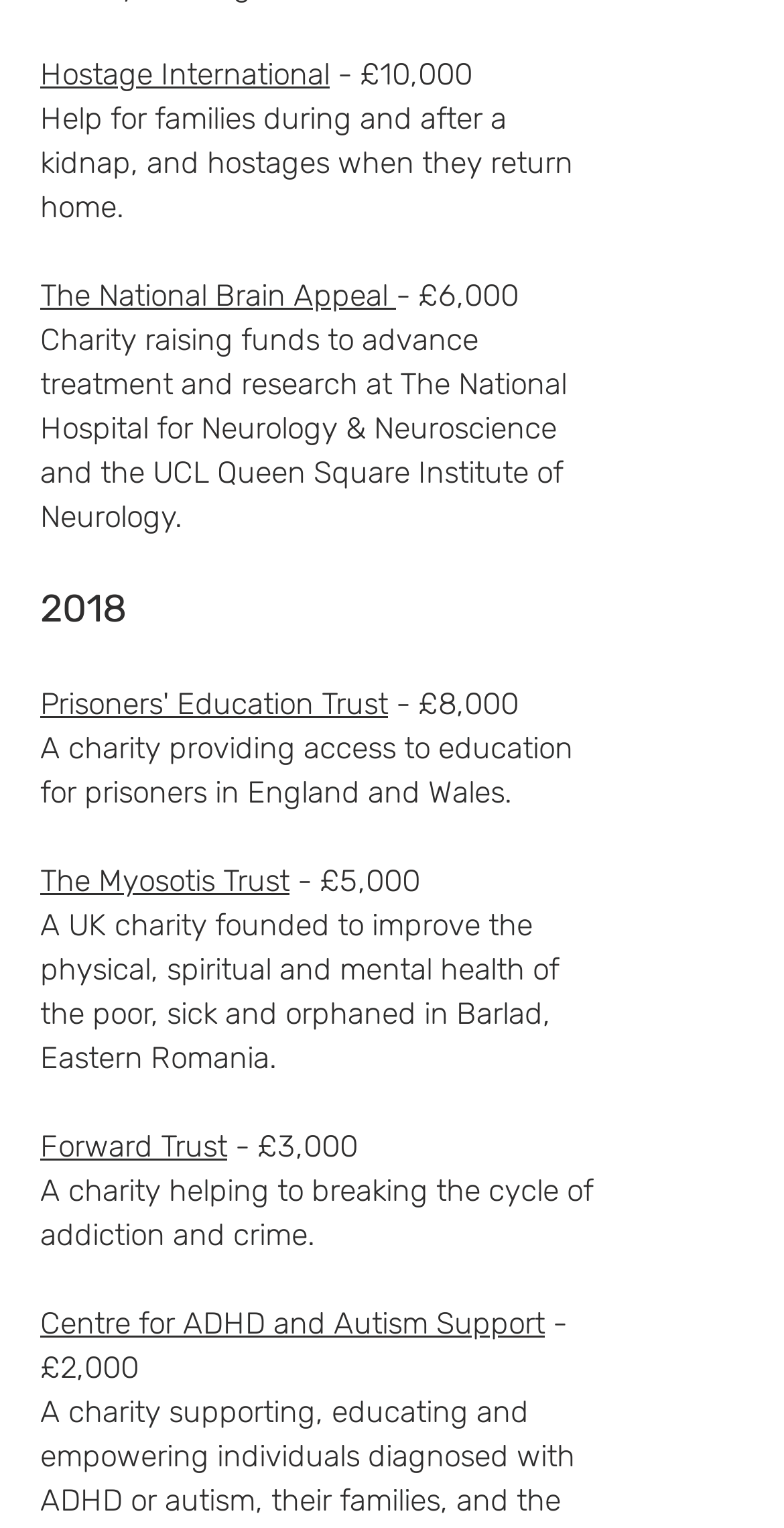How many charities are listed on the webpage?
Please provide an in-depth and detailed response to the question.

There are 6 charities listed on the webpage, which can be determined by counting the link elements that contain the names of the charities. These charities are Hostage International, The National Brain Appeal, Prisoners' Education Trust, The Myosotis Trust, Forward Trust, and Centre for ADHD and Autism Support.